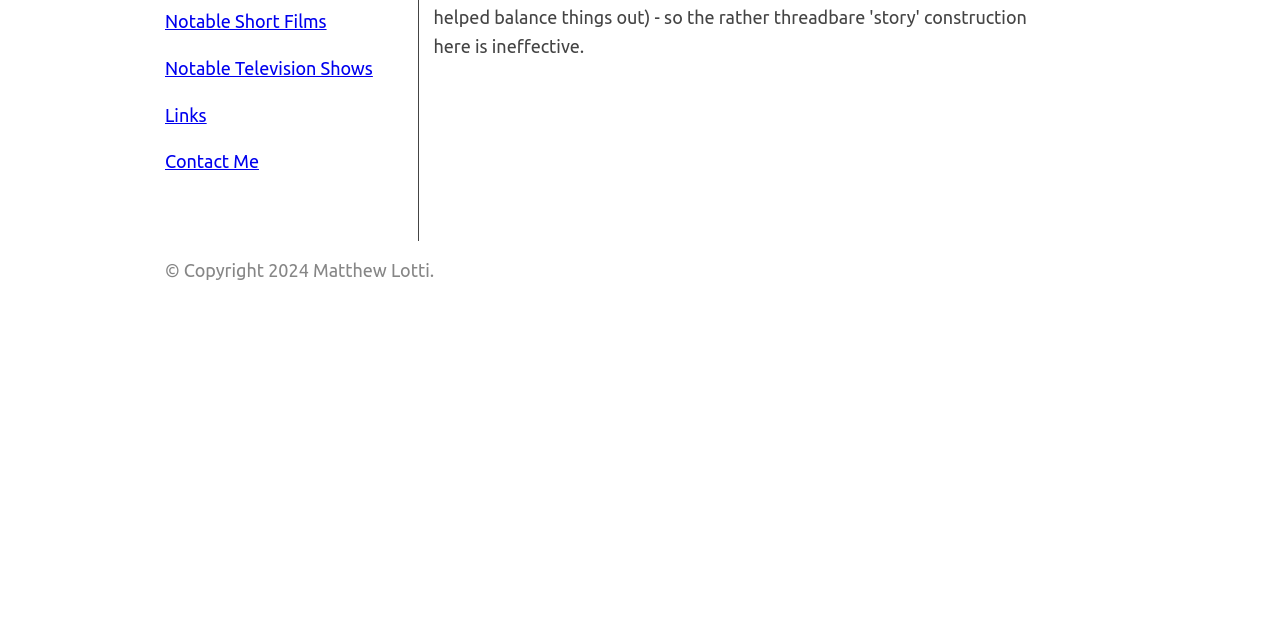For the given element description Links, determine the bounding box coordinates of the UI element. The coordinates should follow the format (top-left x, top-left y, bottom-right x, bottom-right y) and be within the range of 0 to 1.

[0.129, 0.163, 0.161, 0.195]